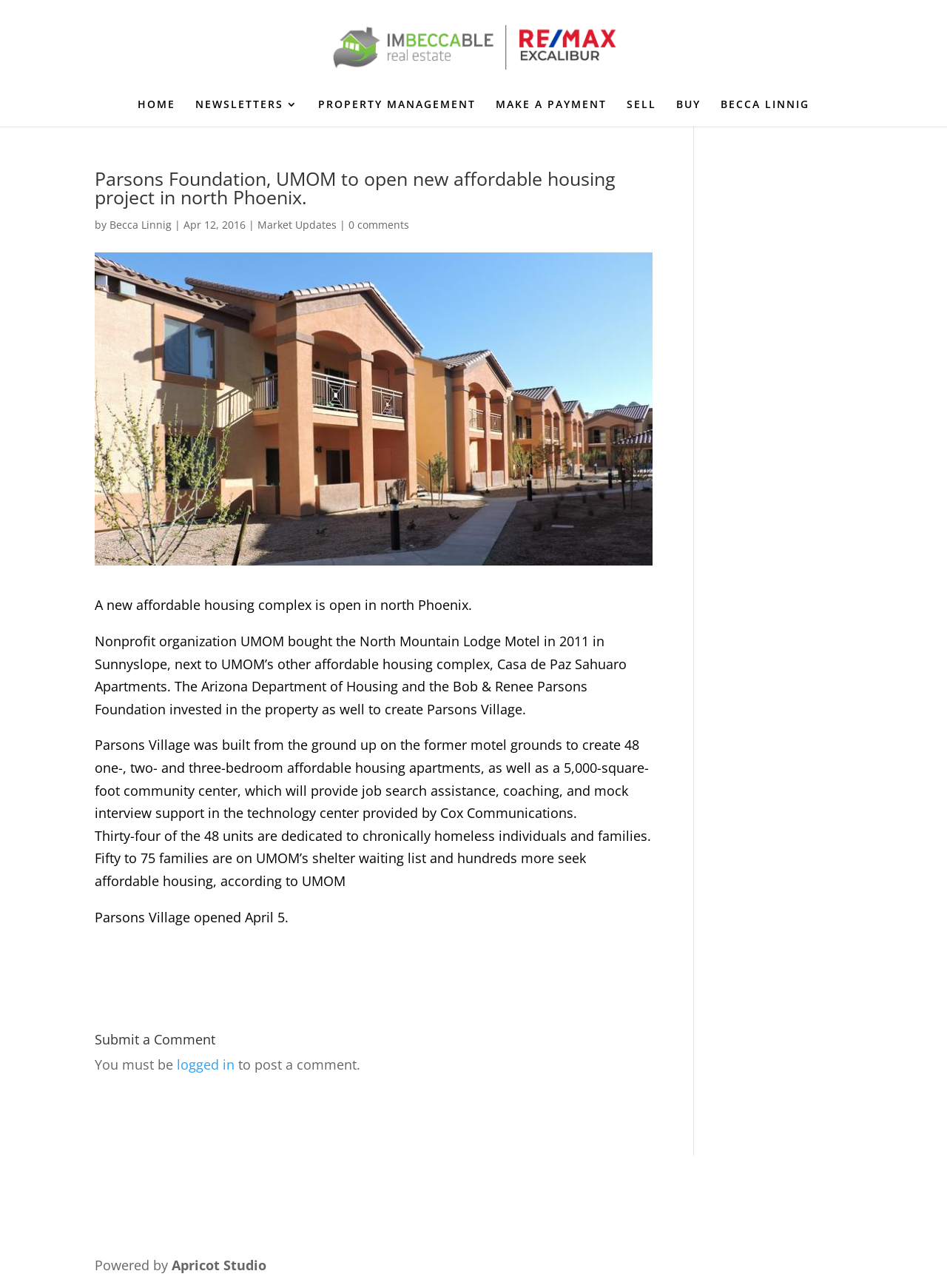What is the name of the real estate company?
Refer to the image and respond with a one-word or short-phrase answer.

imBECCAble Real Estate